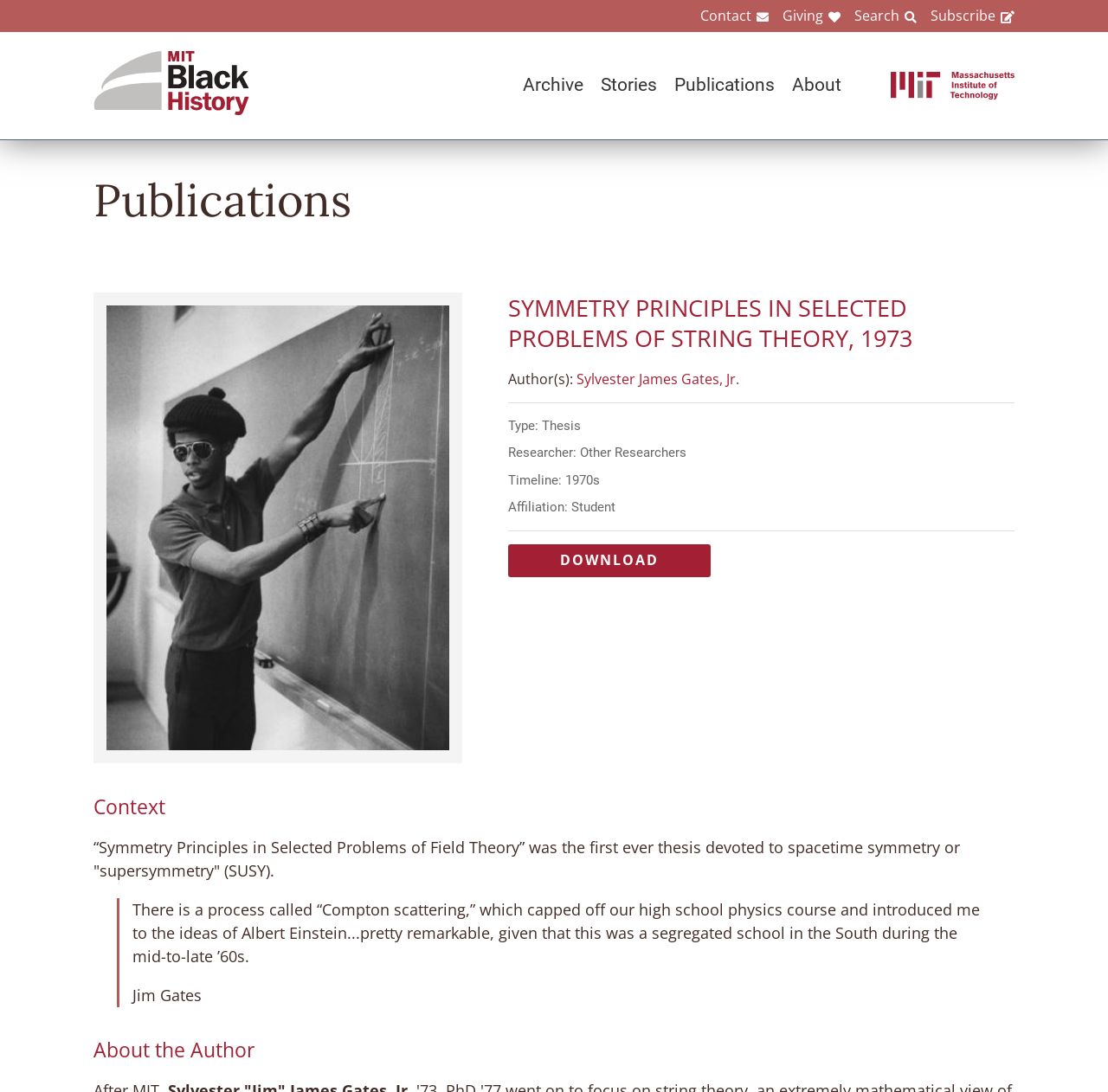Who is the author of the thesis?
Using the visual information from the image, give a one-word or short-phrase answer.

Sylvester James Gates, Jr.